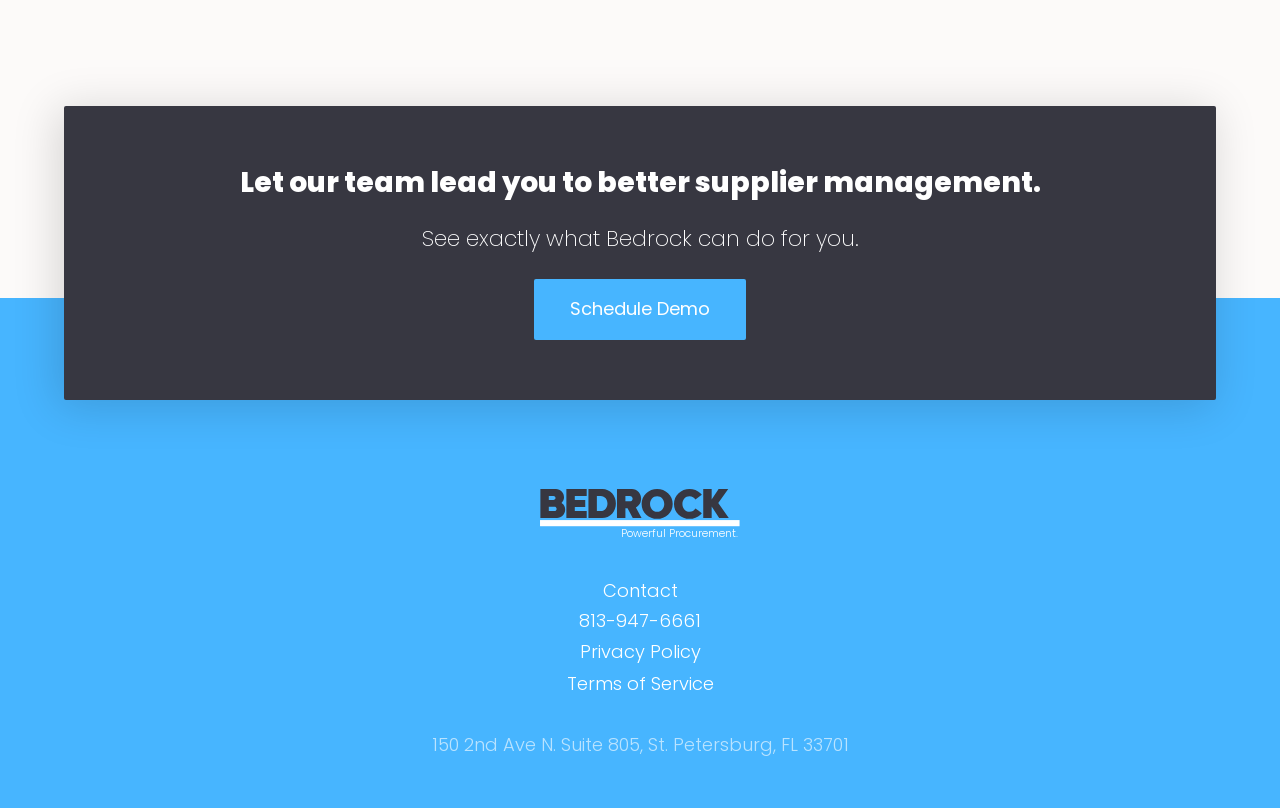What is the phone number to contact?
Look at the screenshot and respond with a single word or phrase.

813-947-6661